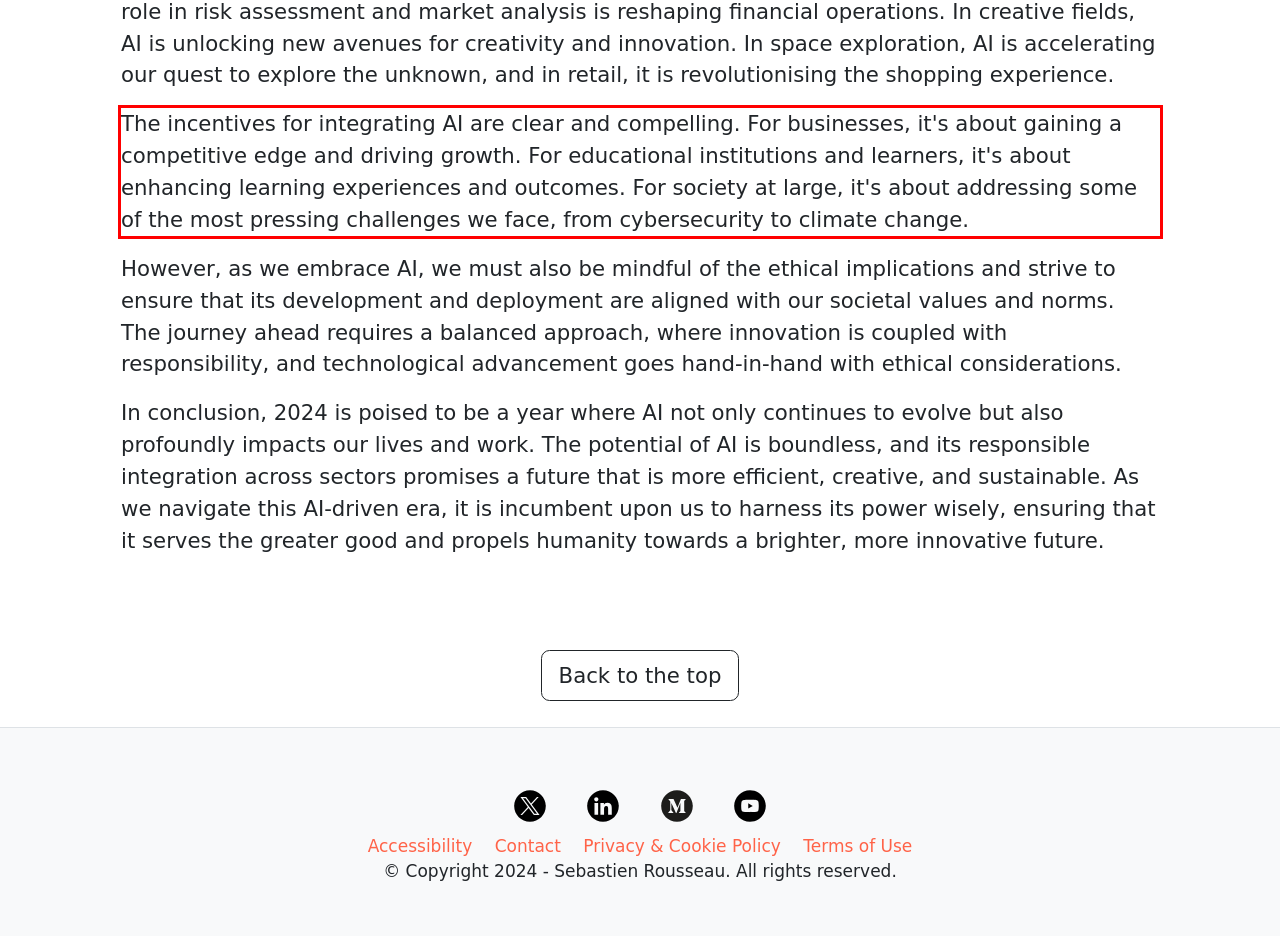By examining the provided screenshot of a webpage, recognize the text within the red bounding box and generate its text content.

The incentives for integrating AI are clear and compelling. For businesses, it's about gaining a competitive edge and driving growth. For educational institutions and learners, it's about enhancing learning experiences and outcomes. For society at large, it's about addressing some of the most pressing challenges we face, from cybersecurity to climate change.